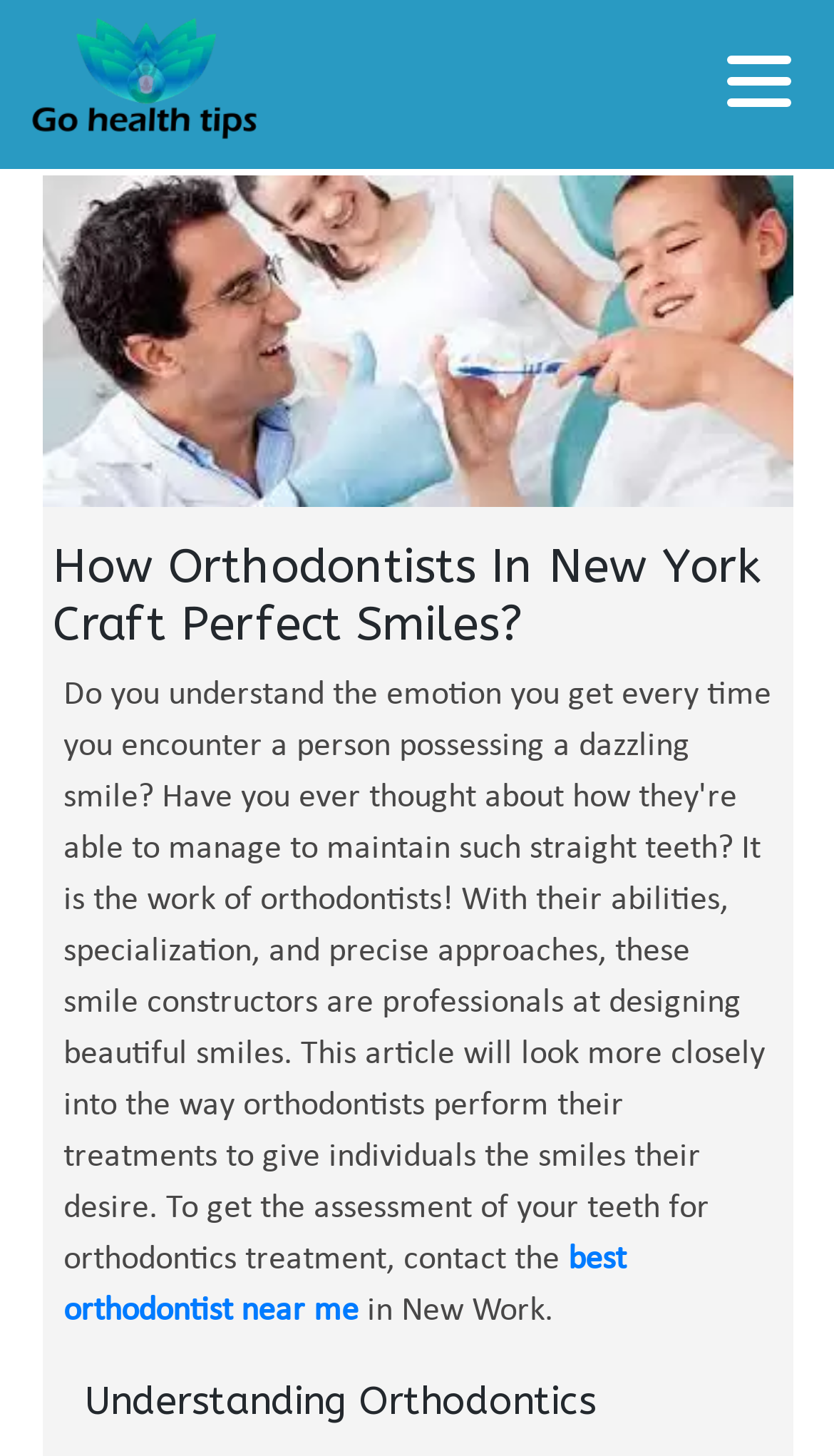What is the text beside the 'best orthodontist near me' link?
Answer the question with a single word or phrase by looking at the picture.

in New Work.